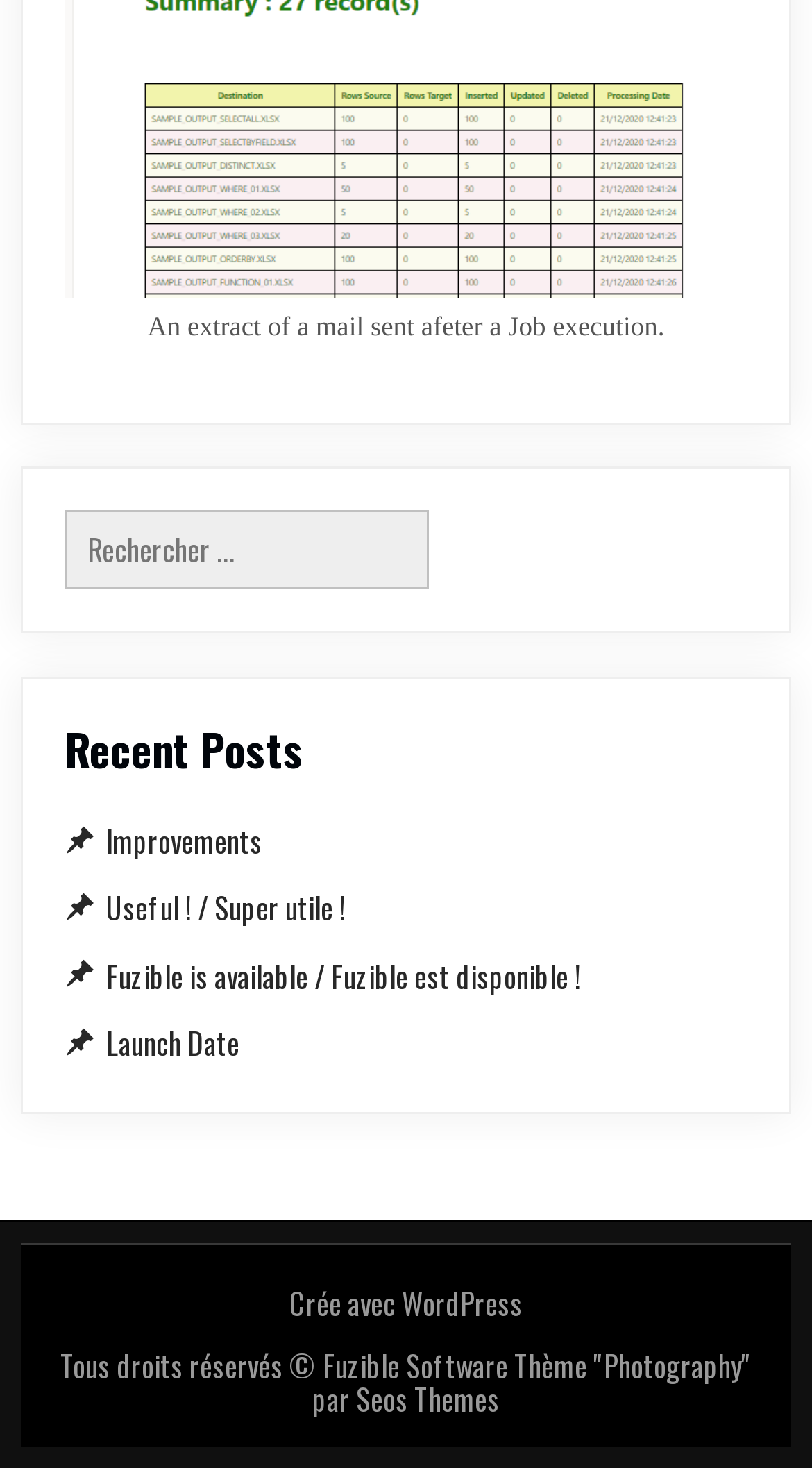Based on the description "Free Nespresso Coffee Pods (Capsules)", find the bounding box of the specified UI element.

None